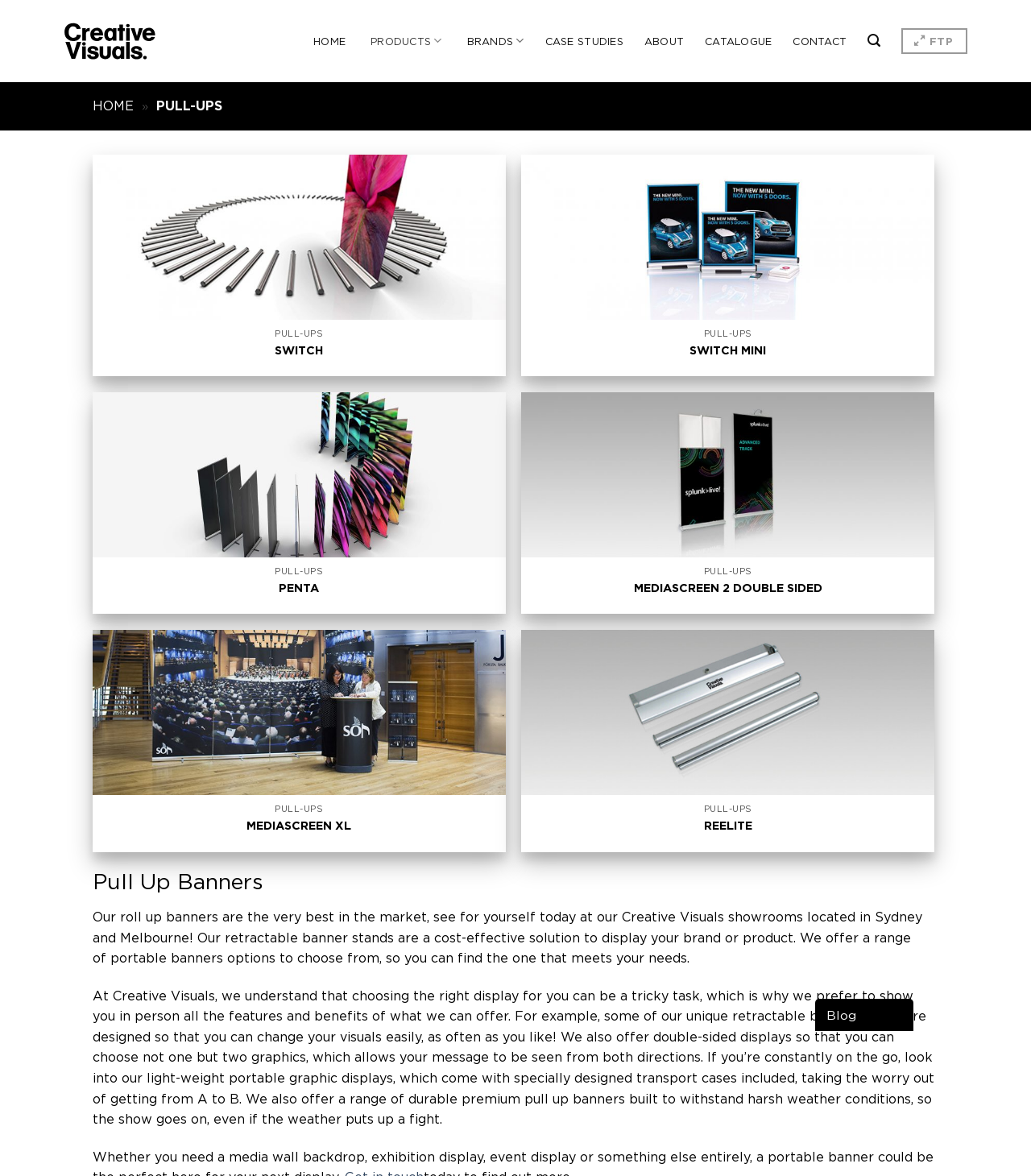Specify the bounding box coordinates of the area to click in order to execute this command: 'Read about Creative Visuals'. The coordinates should consist of four float numbers ranging from 0 to 1, and should be formatted as [left, top, right, bottom].

[0.625, 0.021, 0.663, 0.049]